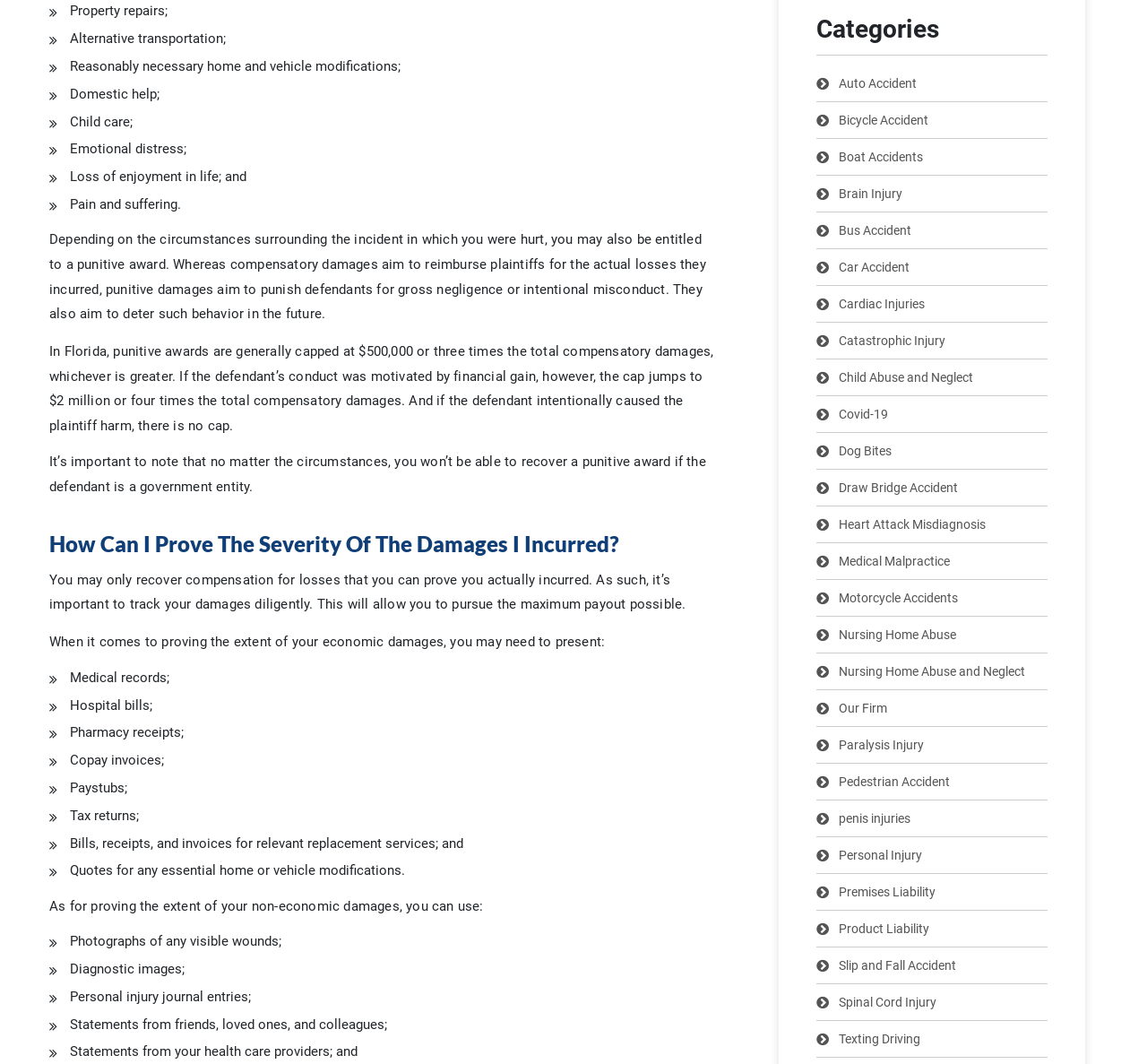Identify the bounding box for the described UI element: "Covid-19".

[0.712, 0.372, 0.913, 0.406]